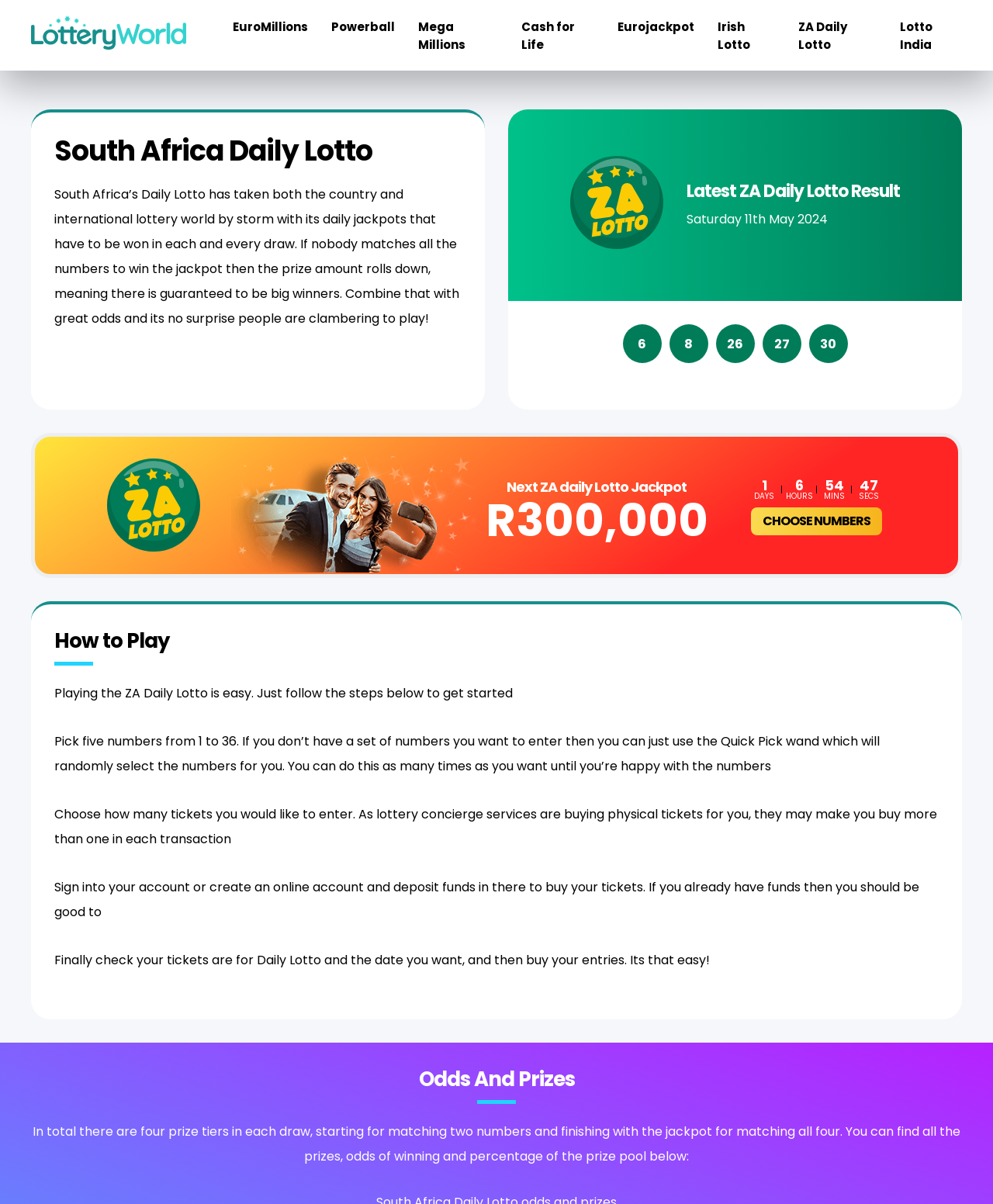What is the name of the lottery?
Give a detailed explanation using the information visible in the image.

I found the answer by looking at the heading 'South Africa Daily Lotto' and the link 'ZA Daily Lotto' which suggests that the lottery being referred to is the ZA Daily Lotto.